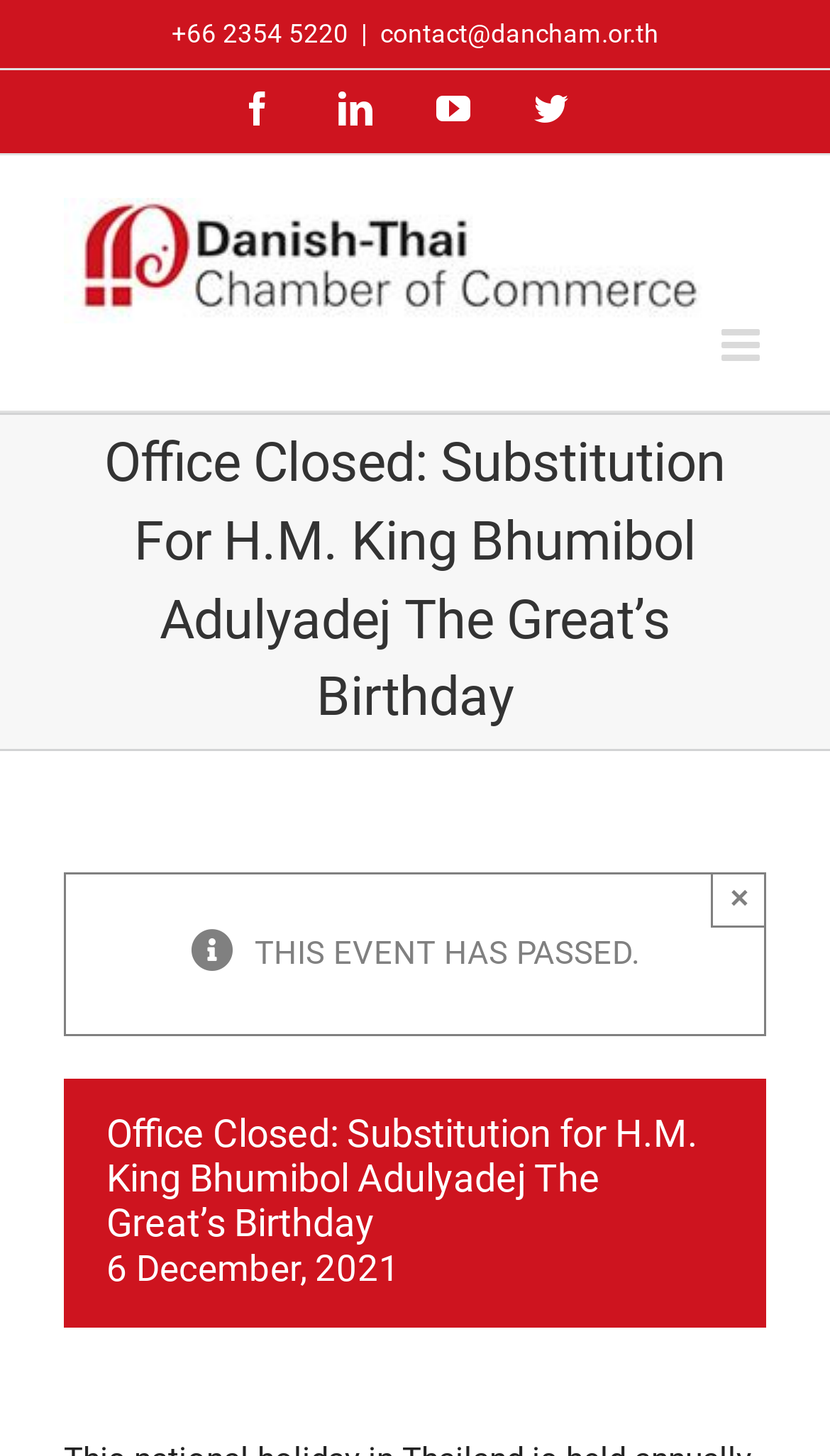Find the bounding box coordinates of the area that needs to be clicked in order to achieve the following instruction: "Close the alert". The coordinates should be specified as four float numbers between 0 and 1, i.e., [left, top, right, bottom].

[0.856, 0.599, 0.923, 0.637]